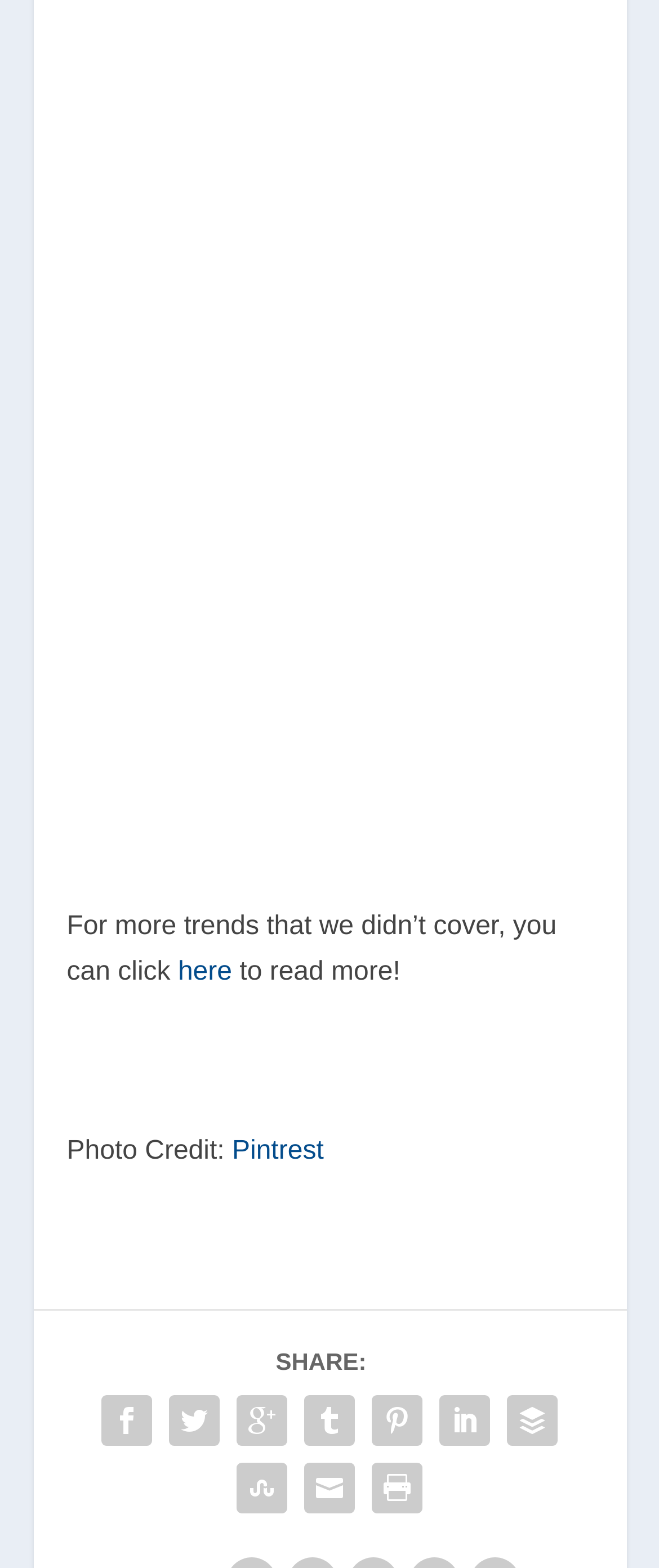Provide a short, one-word or phrase answer to the question below:
How many social media sharing options are available?

7